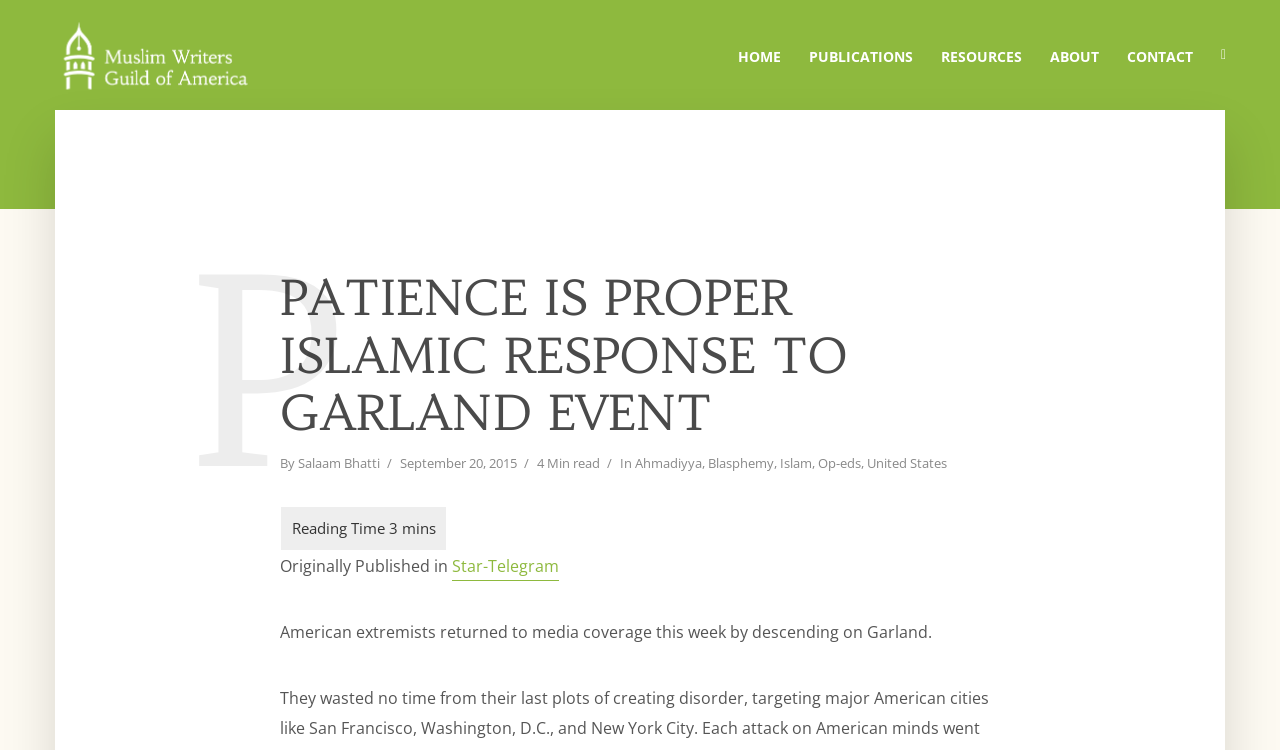In which publication was the article originally published?
From the screenshot, provide a brief answer in one word or phrase.

Star-Telegram